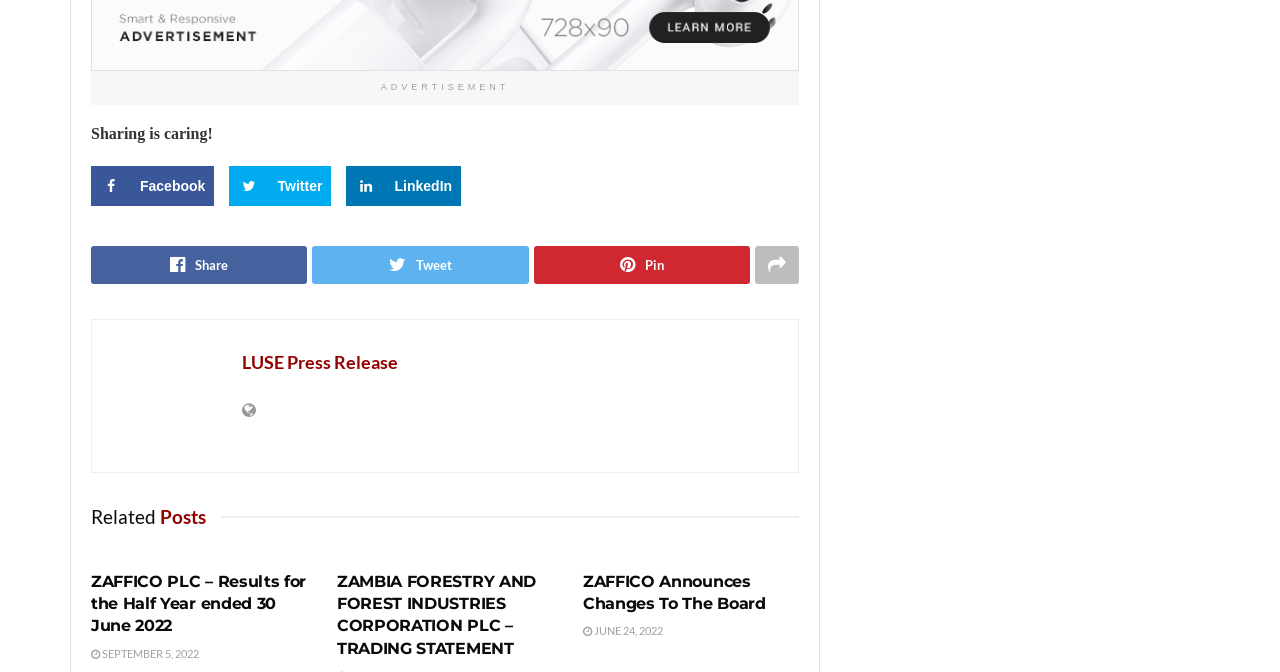Provide the bounding box coordinates for the area that should be clicked to complete the instruction: "View ZAFFICO PLC – Results for the Half Year ended 30 June 2022".

[0.071, 0.851, 0.239, 0.945]